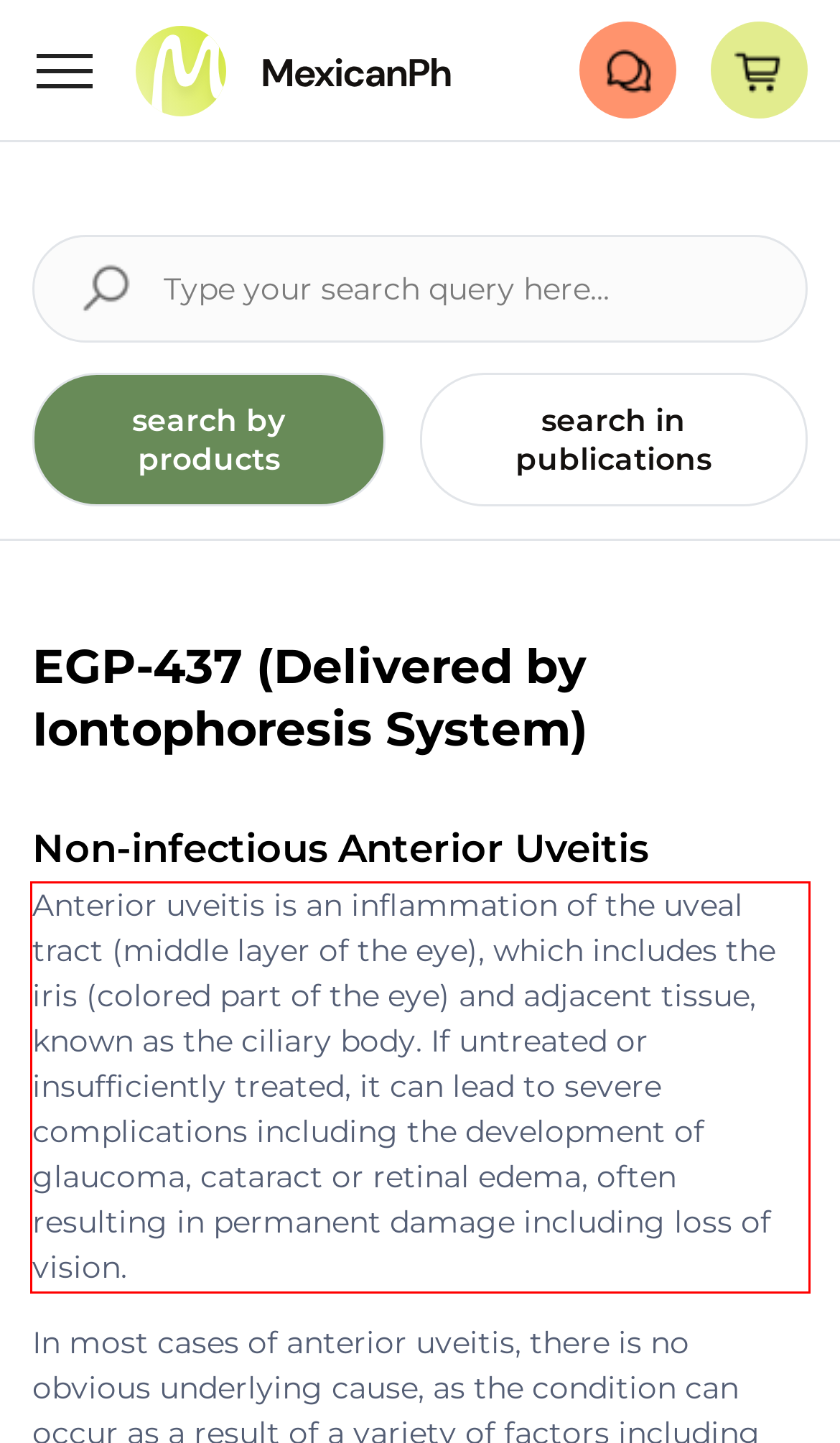Examine the screenshot of the webpage, locate the red bounding box, and perform OCR to extract the text contained within it.

Anterior uveitis is an inflammation of the uveal tract (middle layer of the eye), which includes the iris (colored part of the eye) and adjacent tissue, known as the ciliary body. If untreated or insufficiently treated, it can lead to severe complications including the development of glaucoma, cataract or retinal edema, often resulting in permanent damage including loss of vision.